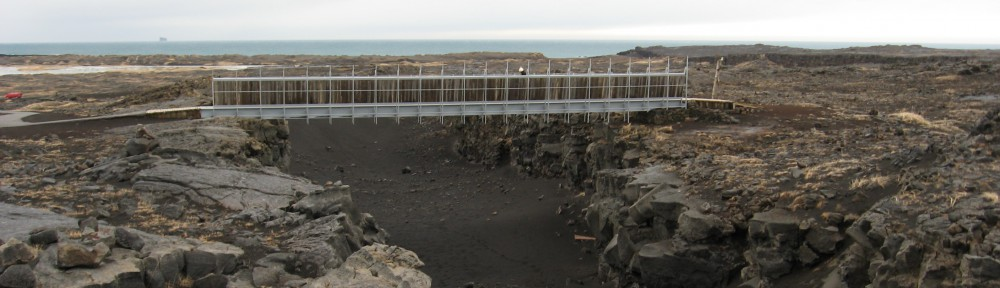What is the significance of the location where the bridge is situated?
Look at the image and answer with only one word or phrase.

Geological significance